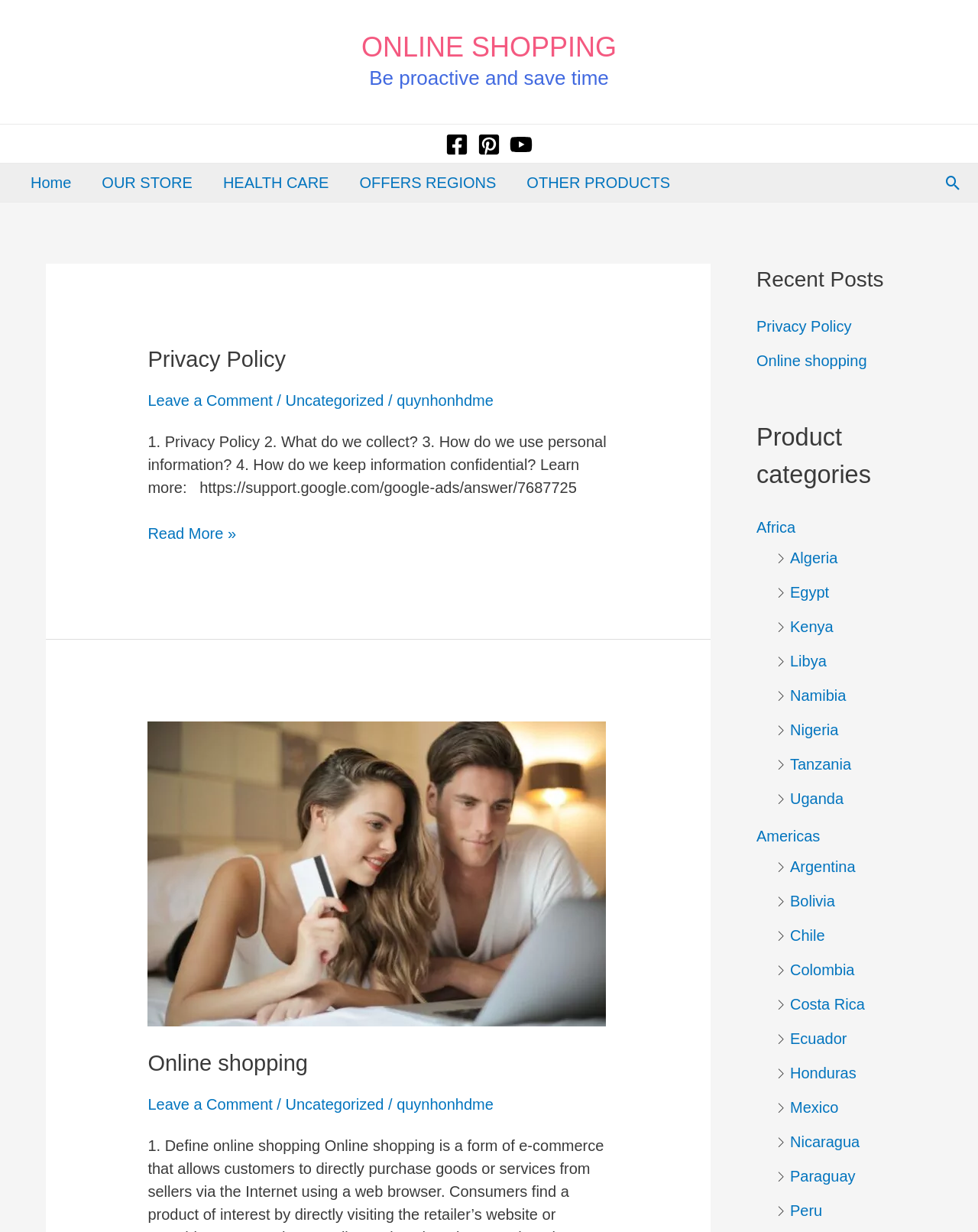Please specify the bounding box coordinates in the format (top-left x, top-left y, bottom-right x, bottom-right y), with values ranging from 0 to 1. Identify the bounding box for the UI component described as follows: Leave a Comment

[0.151, 0.889, 0.279, 0.903]